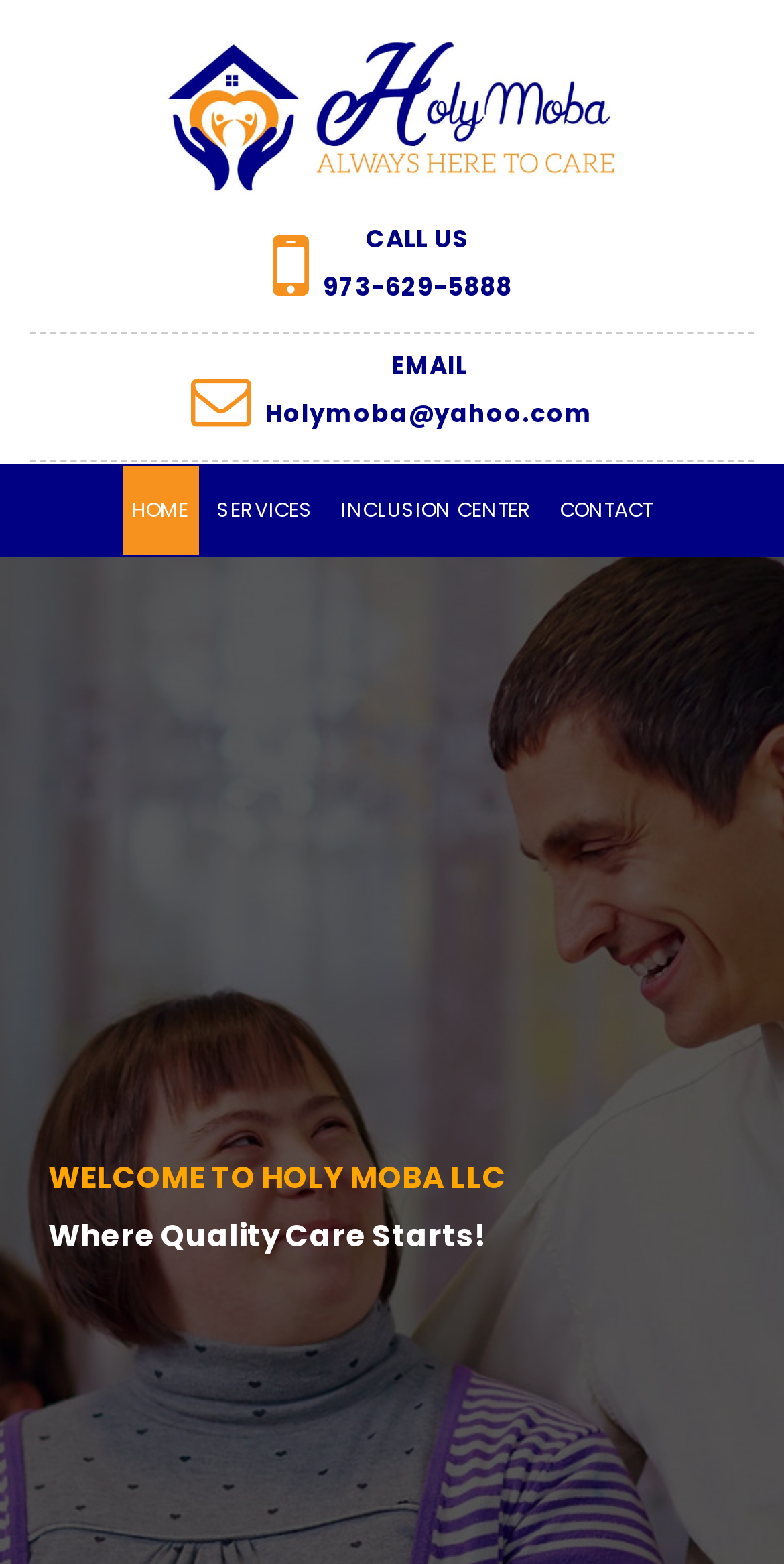What is the phone number to call?
Using the image as a reference, deliver a detailed and thorough answer to the question.

I found the phone number by looking at the static text elements on the webpage, specifically the one that says 'CALL US' and the one next to it with the phone number.